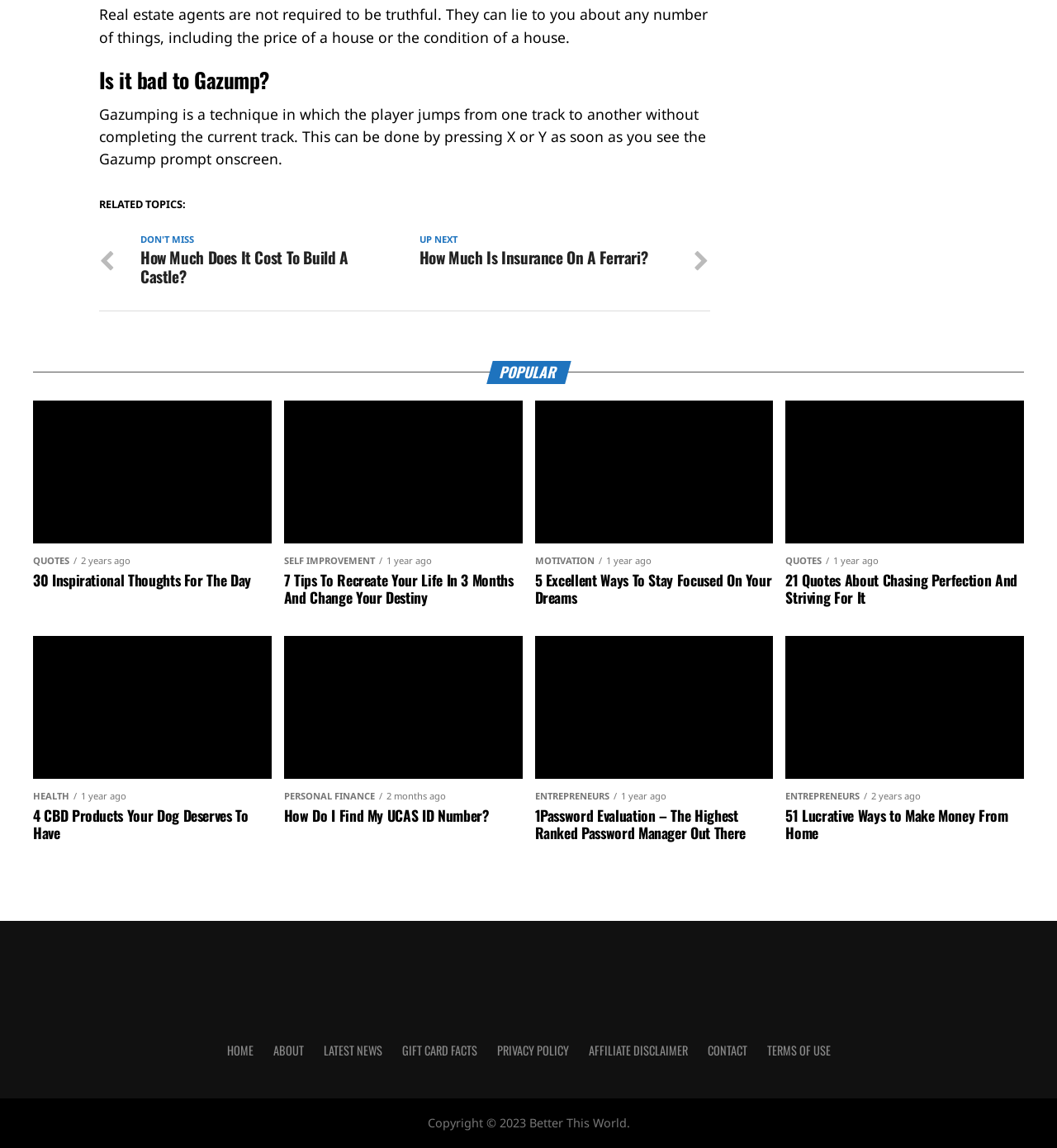Select the bounding box coordinates of the element I need to click to carry out the following instruction: "read the 'RELATED TOPICS:' section".

[0.094, 0.172, 0.176, 0.184]